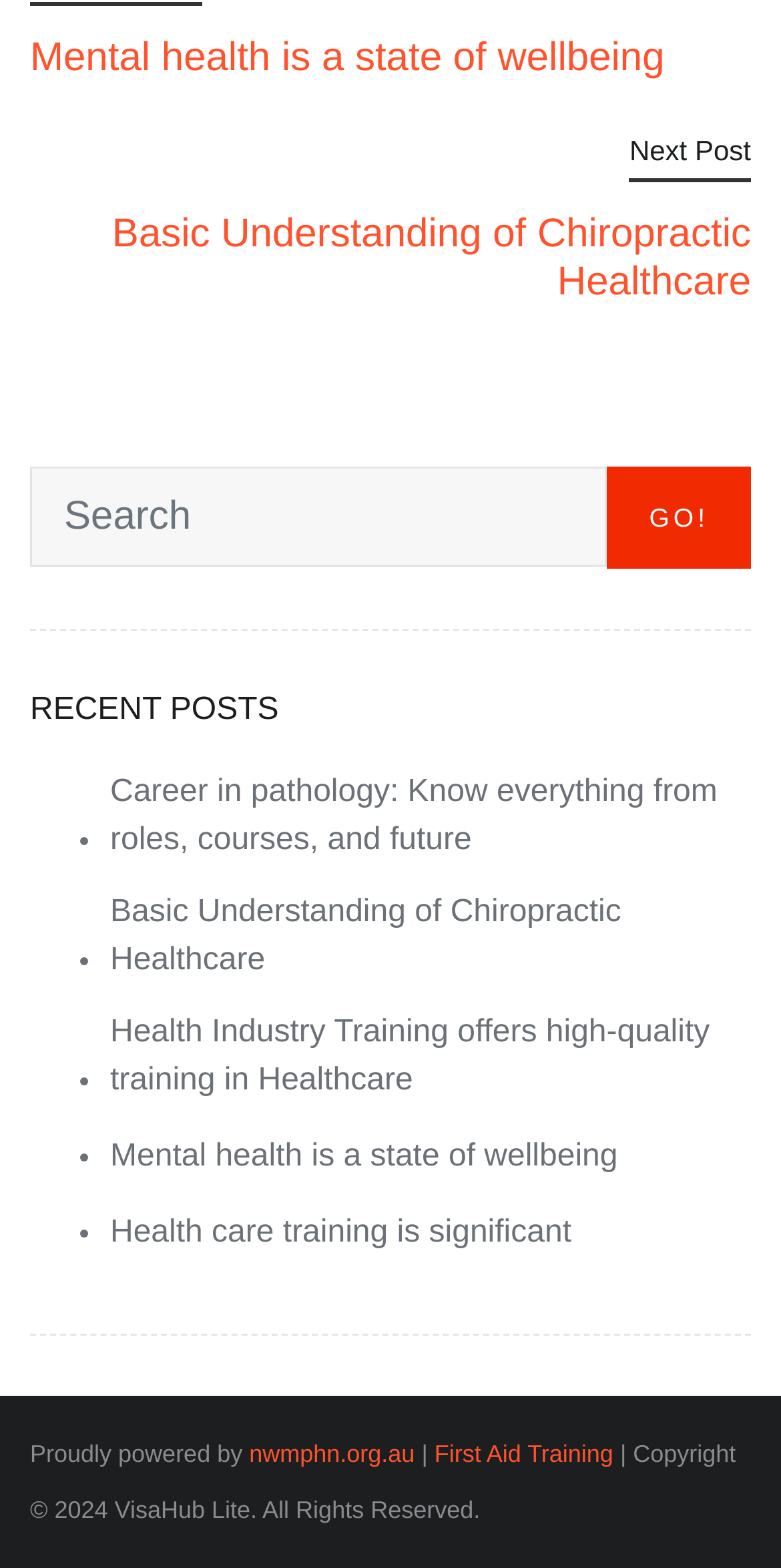Determine the bounding box for the described UI element: "nwmphn.org.au".

[0.319, 0.919, 0.54, 0.937]